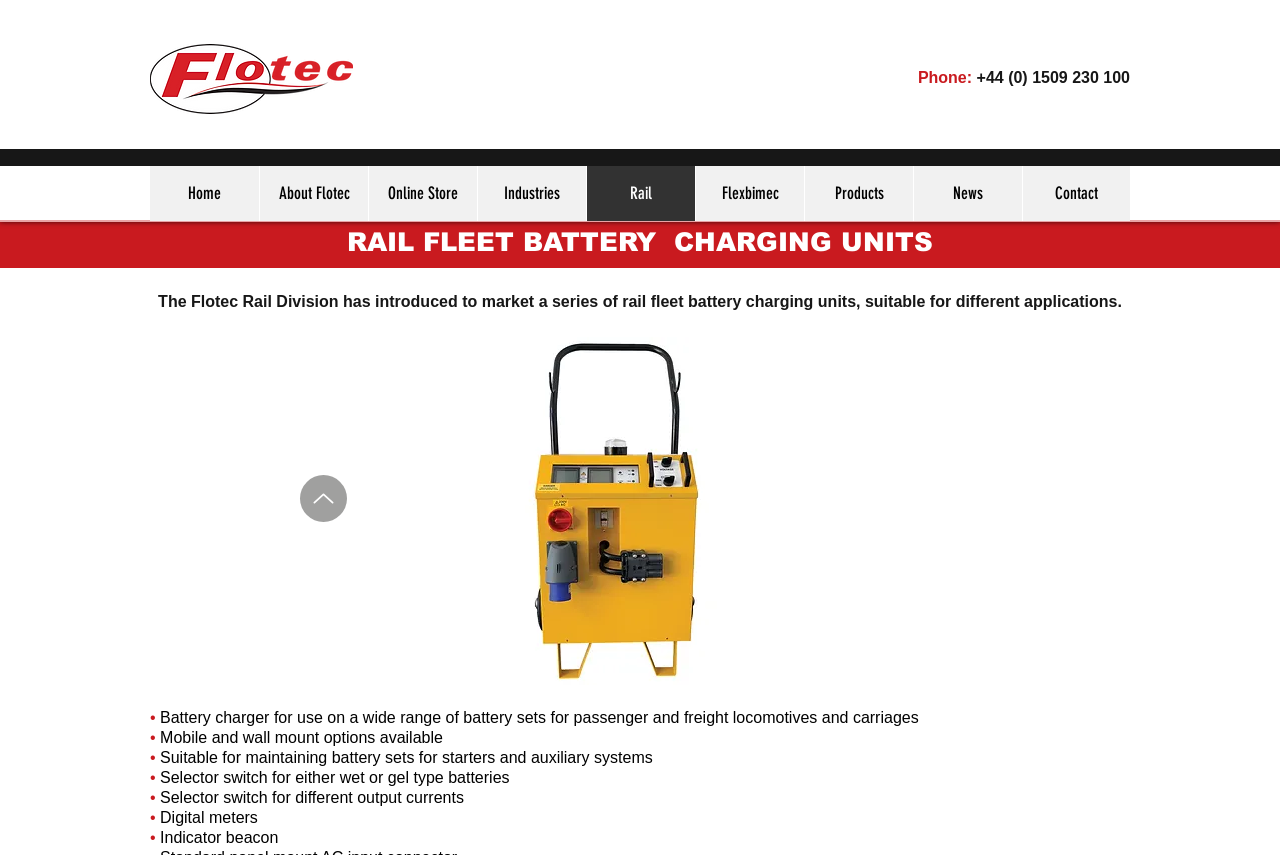What is the purpose of the selector switch in the battery charger?
Please provide a detailed answer to the question.

The selector switch is mentioned in the static text element with the text 'Selector switch for either wet or gel type batteries', indicating that it is used to select between different types of batteries.